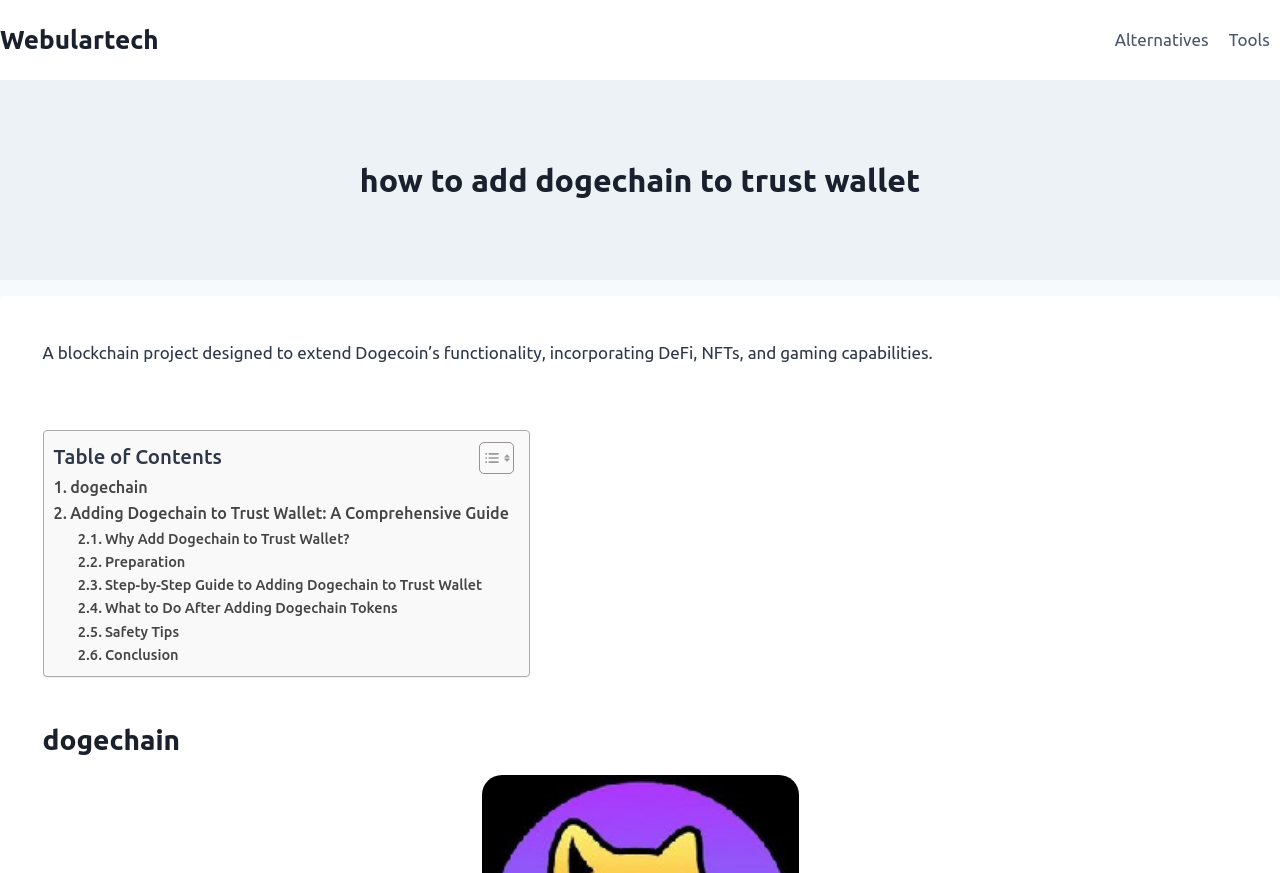Extract the text of the main heading from the webpage.

how to add dogechain to trust wallet